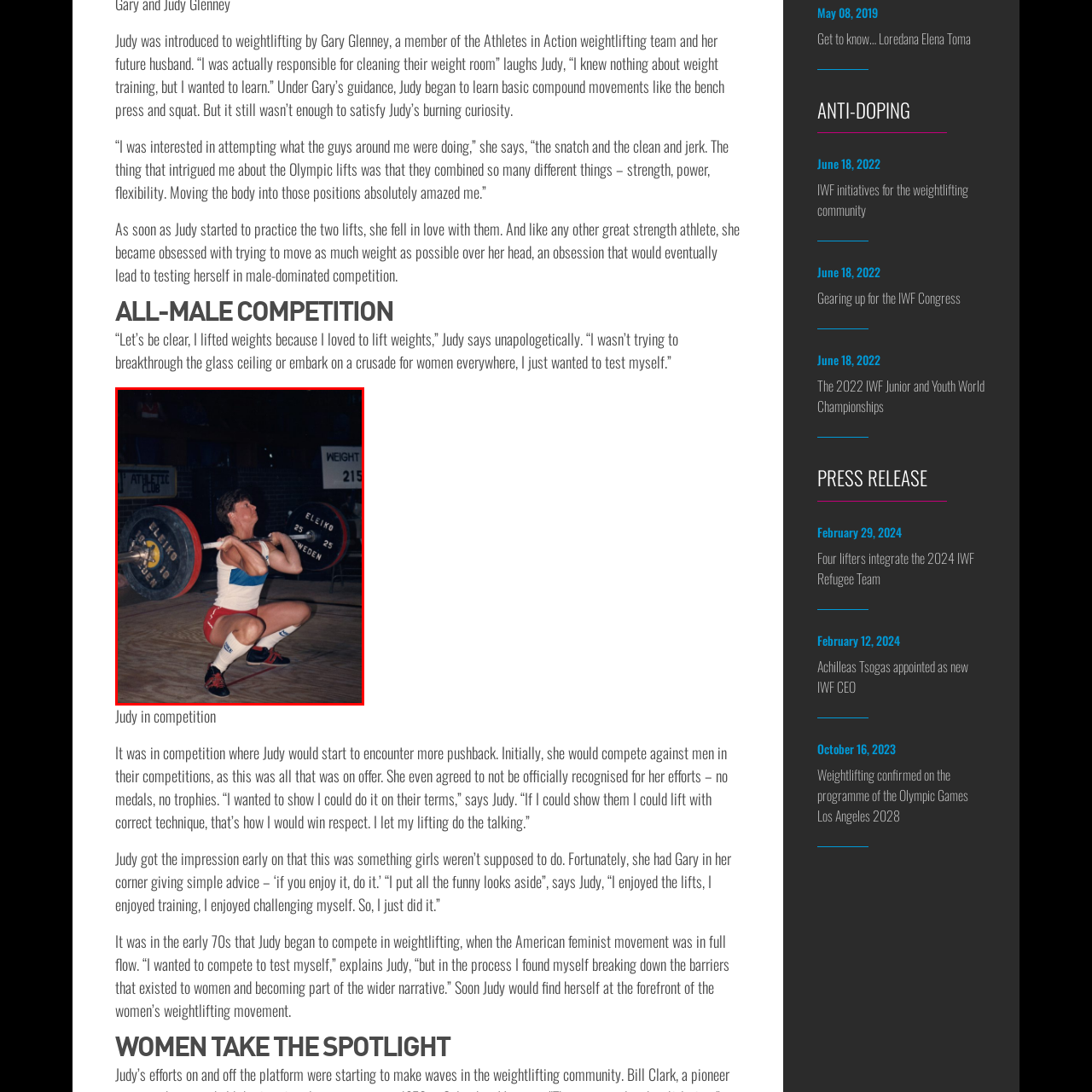Please provide a thorough description of the image inside the red frame.

In this historic photograph, Judy Glenney is captured during a weightlifting competition, showcasing her strength and determination as she executes a clean and jerk lift. Dressed in a vibrant red and blue weightlifting outfit, she demonstrates perfect form while lifting an impressive weight marked by large, distinct Eleiko plates. The wooden platform beneath her feet and the gym setting highlight the competitive atmosphere of the event. Behind her, signs indicate the weight category—215 pounds—reflecting the intensity and challenges of her sport. This moment represents not only Judy's personal journey and passion for weightlifting but also her trailblazing role in a male-dominated field, where she endeavored to prove her capabilities. Judy's story is one of resilience and aspiration, as she passionately participated in weightlifting long before it became mainstream for women, firmly positioning herself at the forefront of the women’s weightlifting movement.